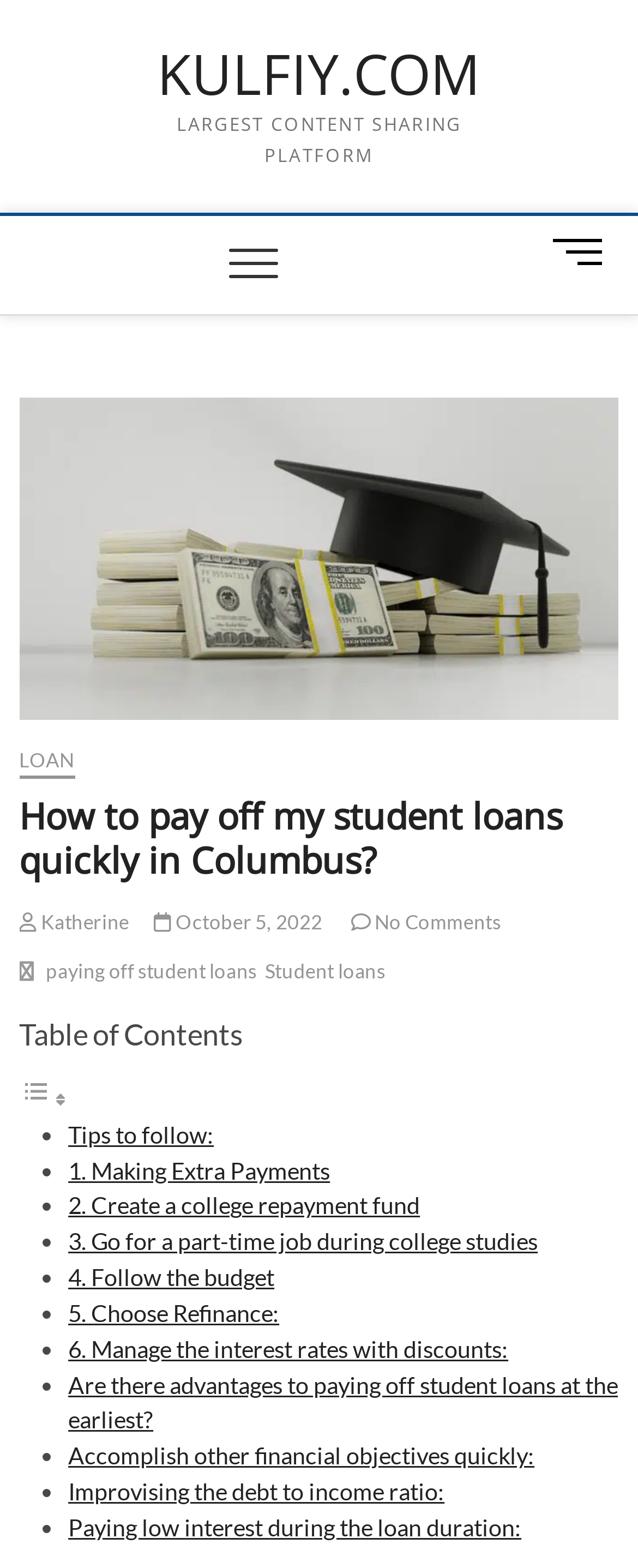Determine the title of the webpage and give its text content.

How to pay off my student loans quickly in Columbus?